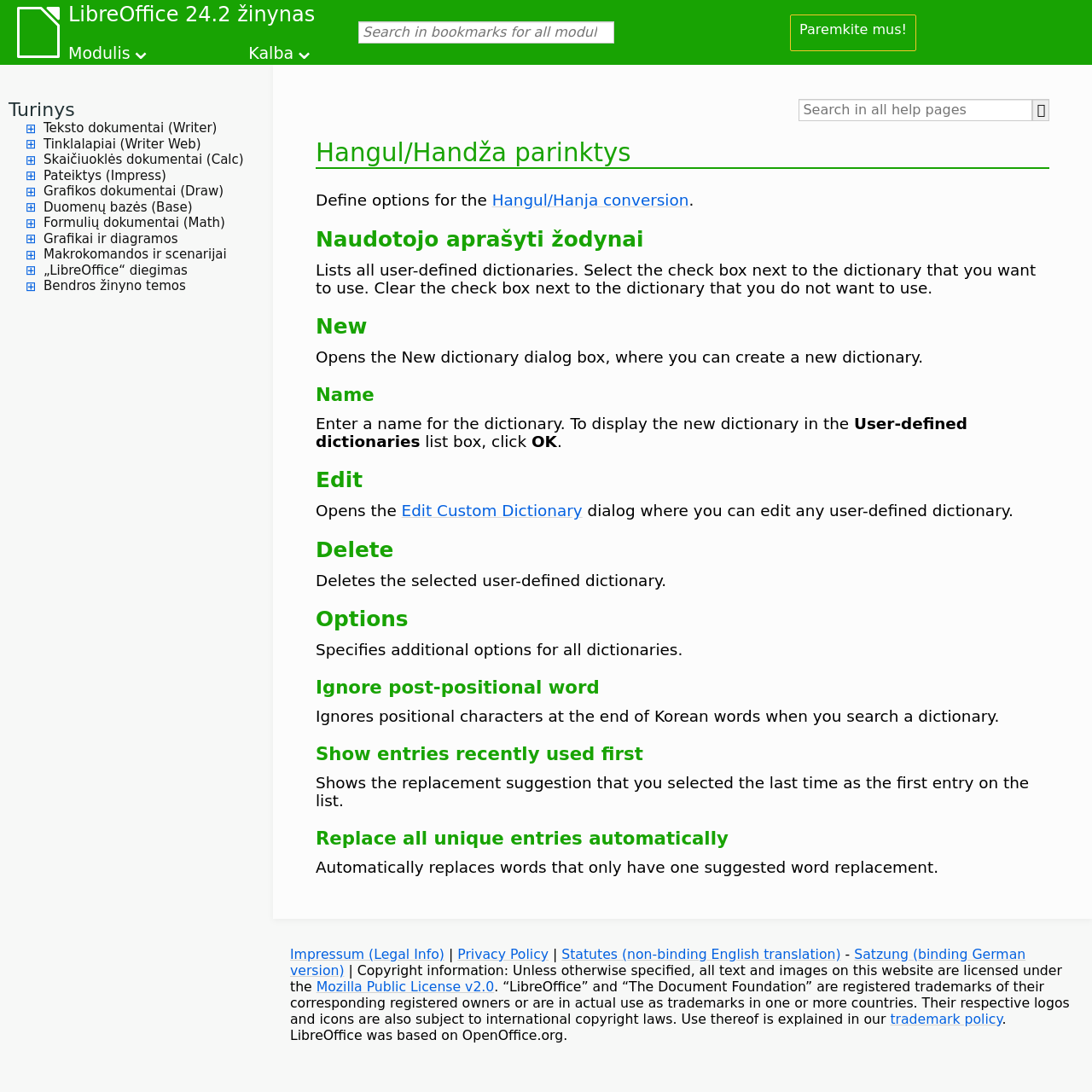Answer briefly with one word or phrase:
What is the function of the 'Edit' button?

Edit user-defined dictionary